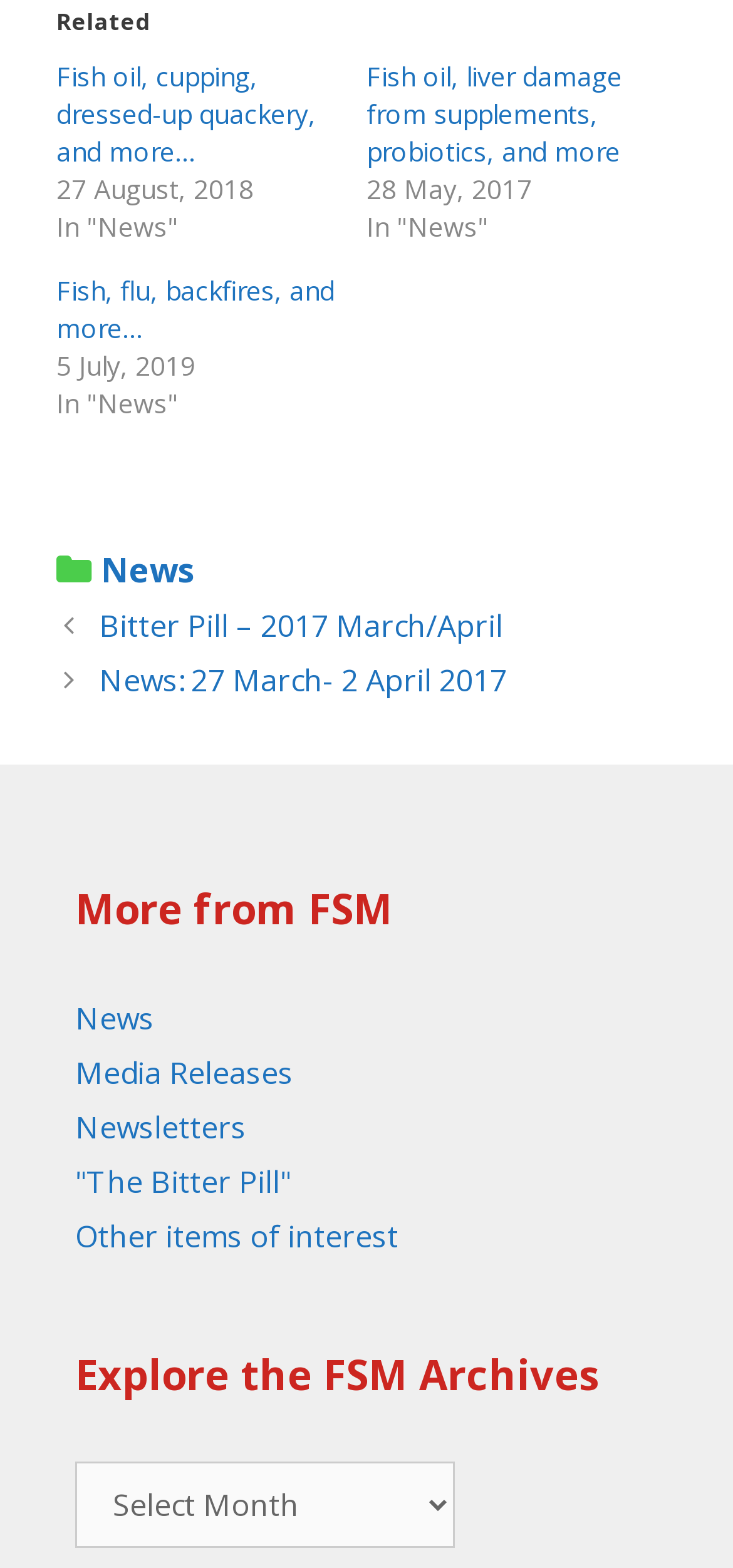Using the given description, provide the bounding box coordinates formatted as (top-left x, top-left y, bottom-right x, bottom-right y), with all values being floating point numbers between 0 and 1. Description: Media Releases

[0.103, 0.671, 0.4, 0.697]